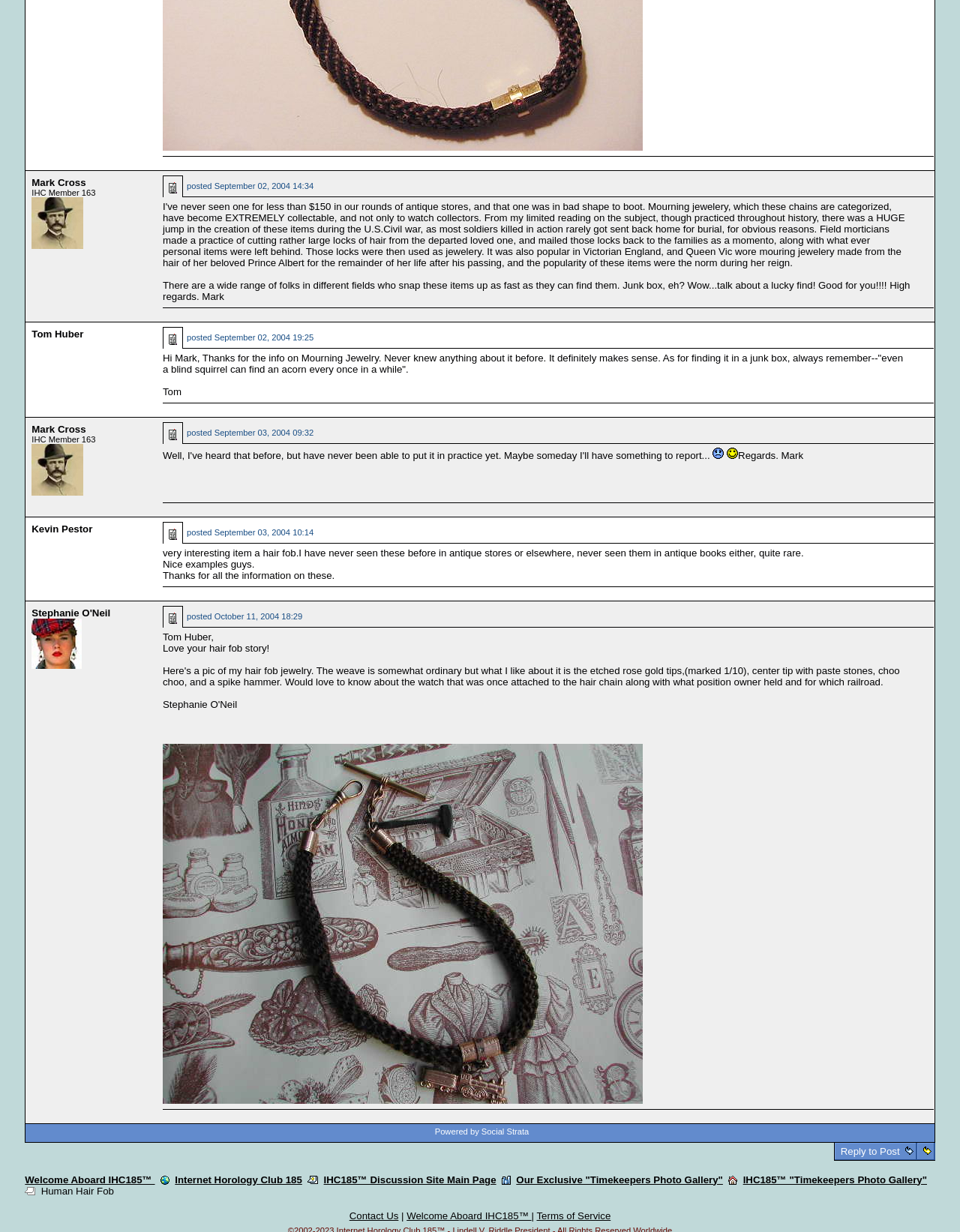With reference to the image, please provide a detailed answer to the following question: How did Mark Cross find the Mourning Jewelry?

According to Mark Cross's post, he found the Mourning Jewelry in a junk box, which is a surprising and lucky find given the rarity and value of such items.